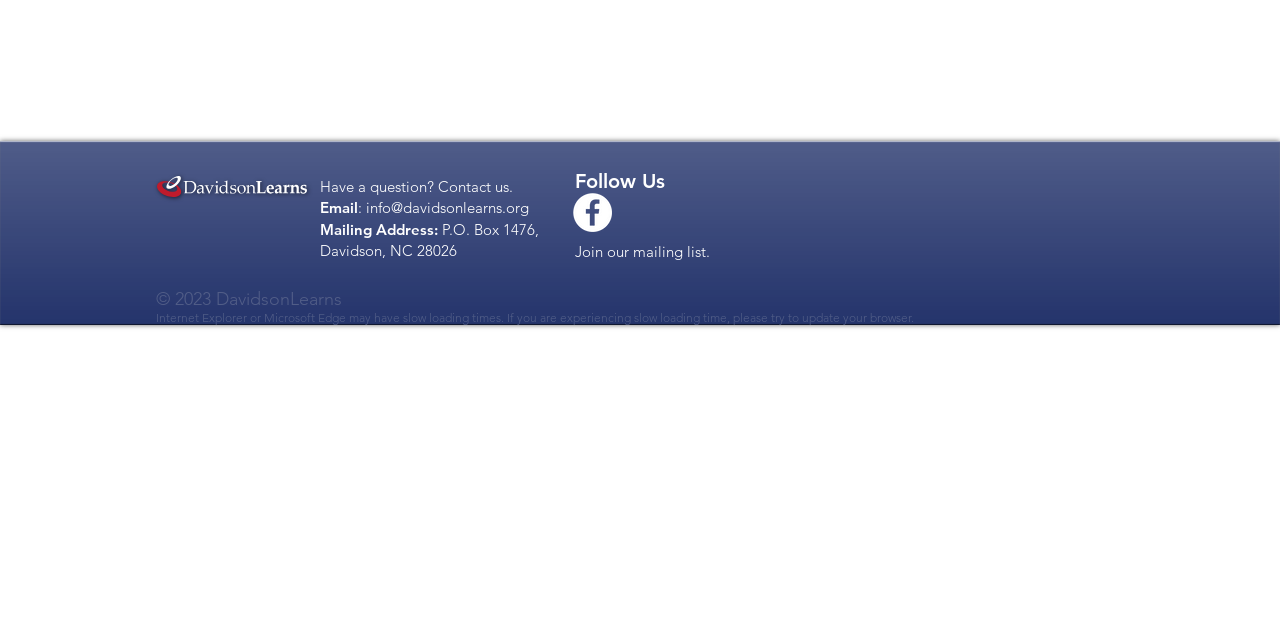Please determine the bounding box coordinates for the UI element described as: "aria-label="Facebook"".

[0.448, 0.302, 0.478, 0.362]